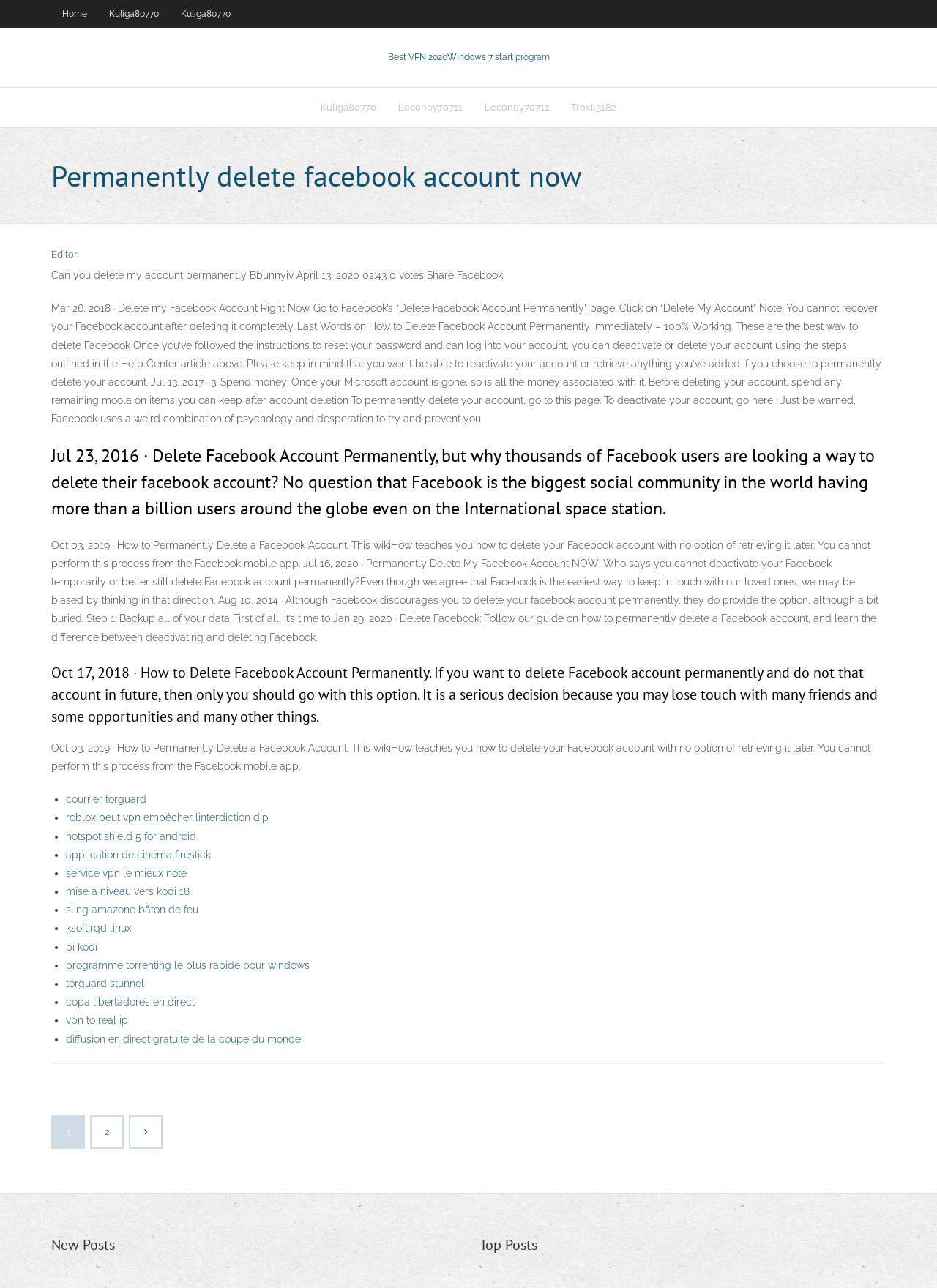Identify the bounding box coordinates of the part that should be clicked to carry out this instruction: "Click on 'Permanently delete facebook account now'".

[0.055, 0.119, 0.945, 0.153]